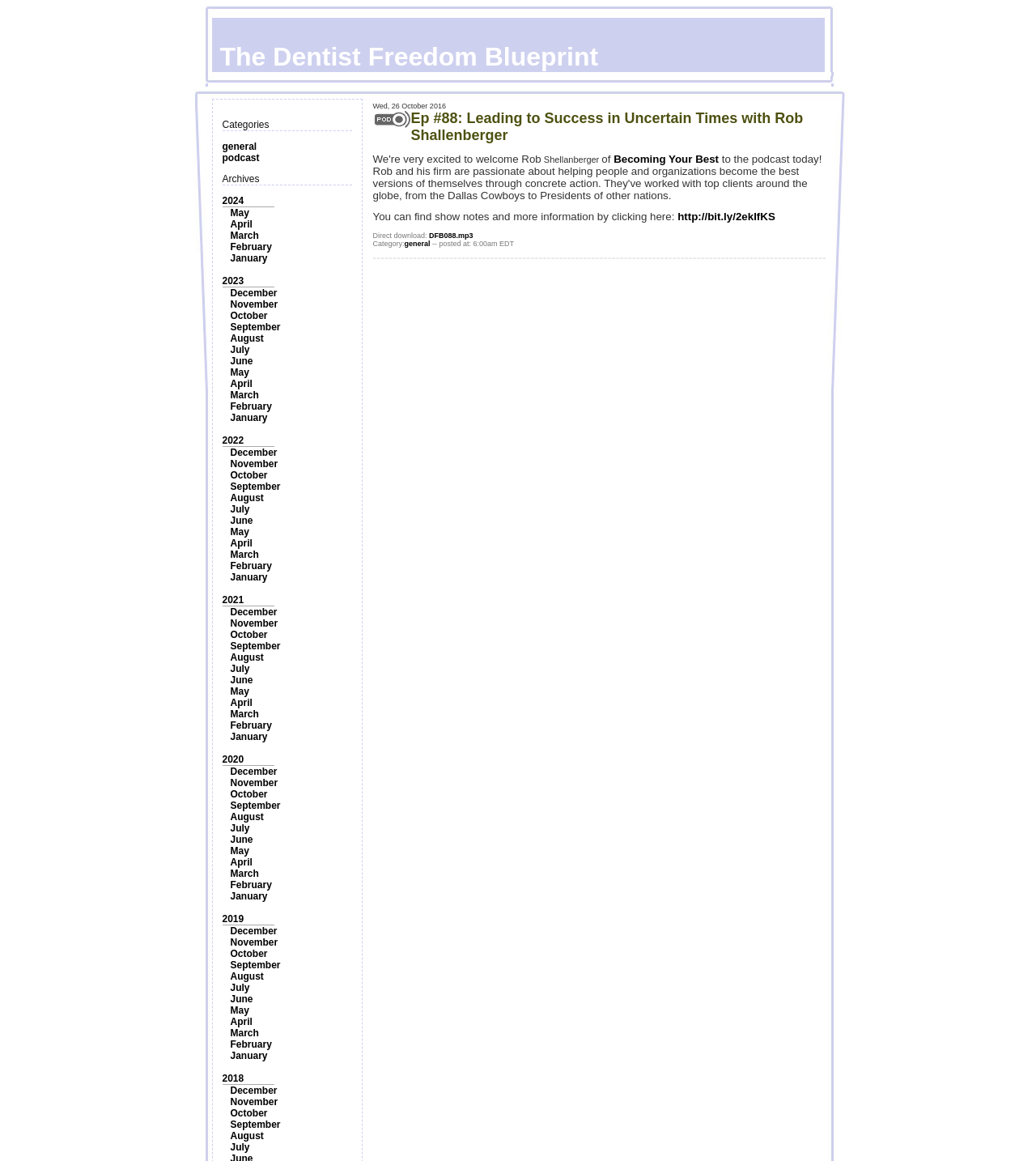Locate the bounding box coordinates of the area that needs to be clicked to fulfill the following instruction: "Read the post for December 2019". The coordinates should be in the format of four float numbers between 0 and 1, namely [left, top, right, bottom].

[0.222, 0.797, 0.268, 0.807]